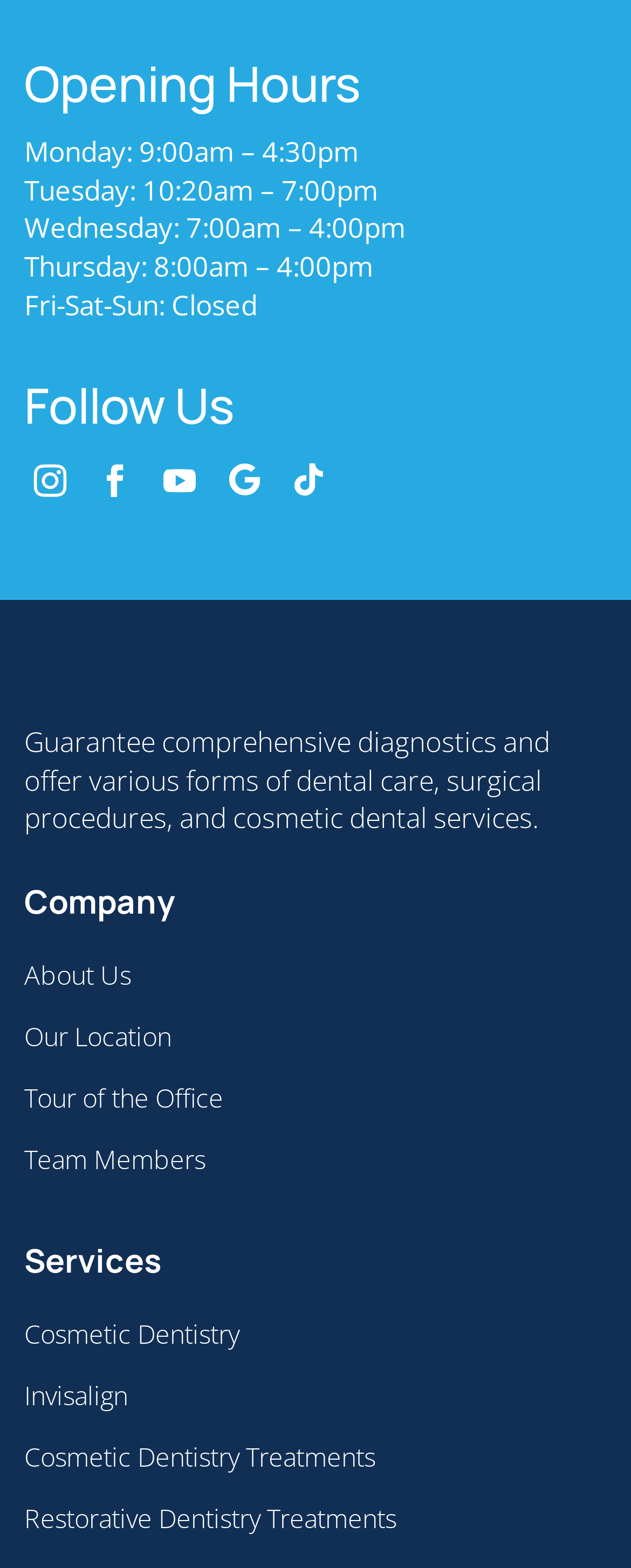Determine the bounding box coordinates for the area that should be clicked to carry out the following instruction: "Learn about our company".

[0.038, 0.606, 0.208, 0.646]